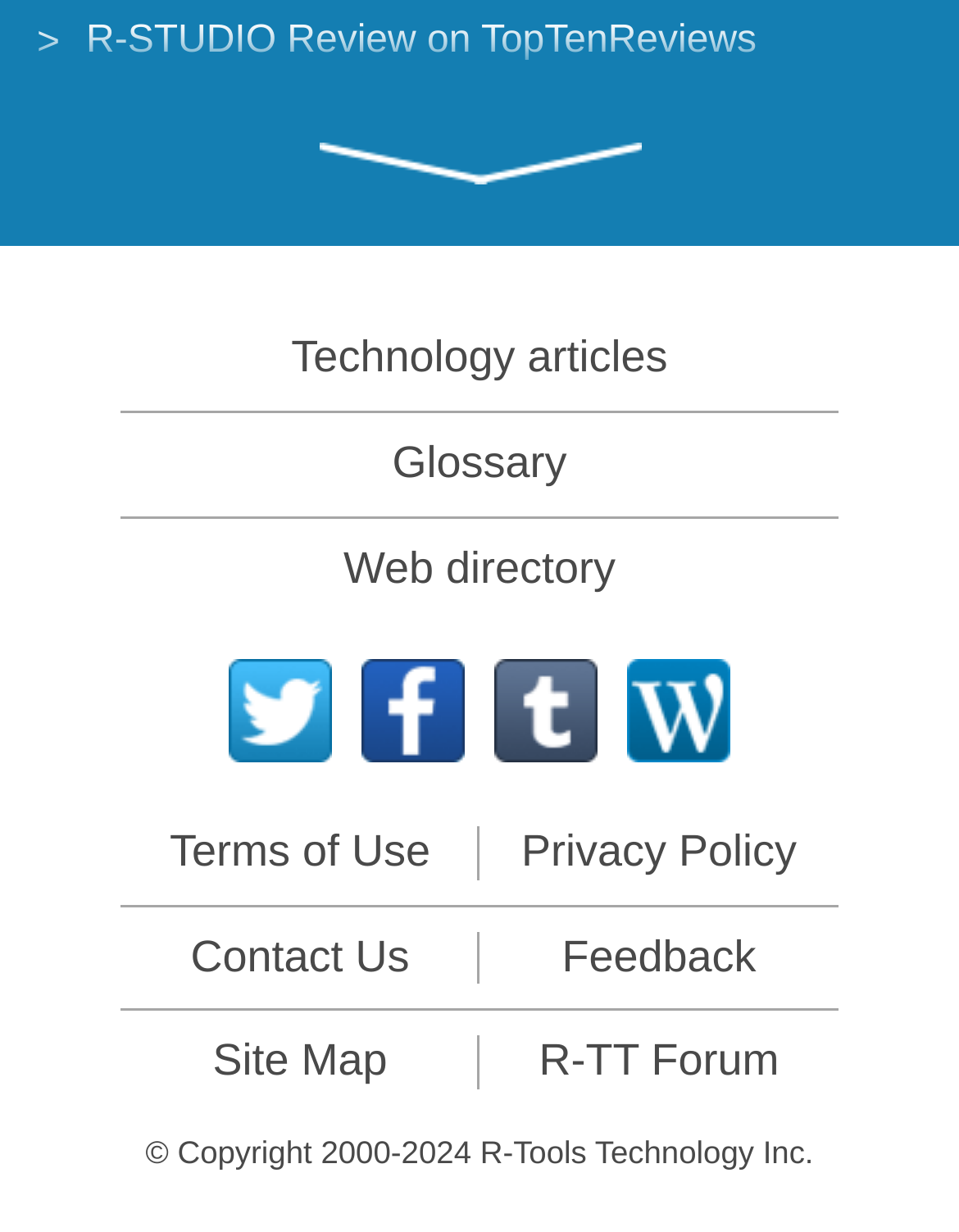Determine the bounding box coordinates in the format (top-left x, top-left y, bottom-right x, bottom-right y). Ensure all values are floating point numbers between 0 and 1. Identify the bounding box of the UI element described by: title="Twitter"

[0.238, 0.535, 0.346, 0.619]